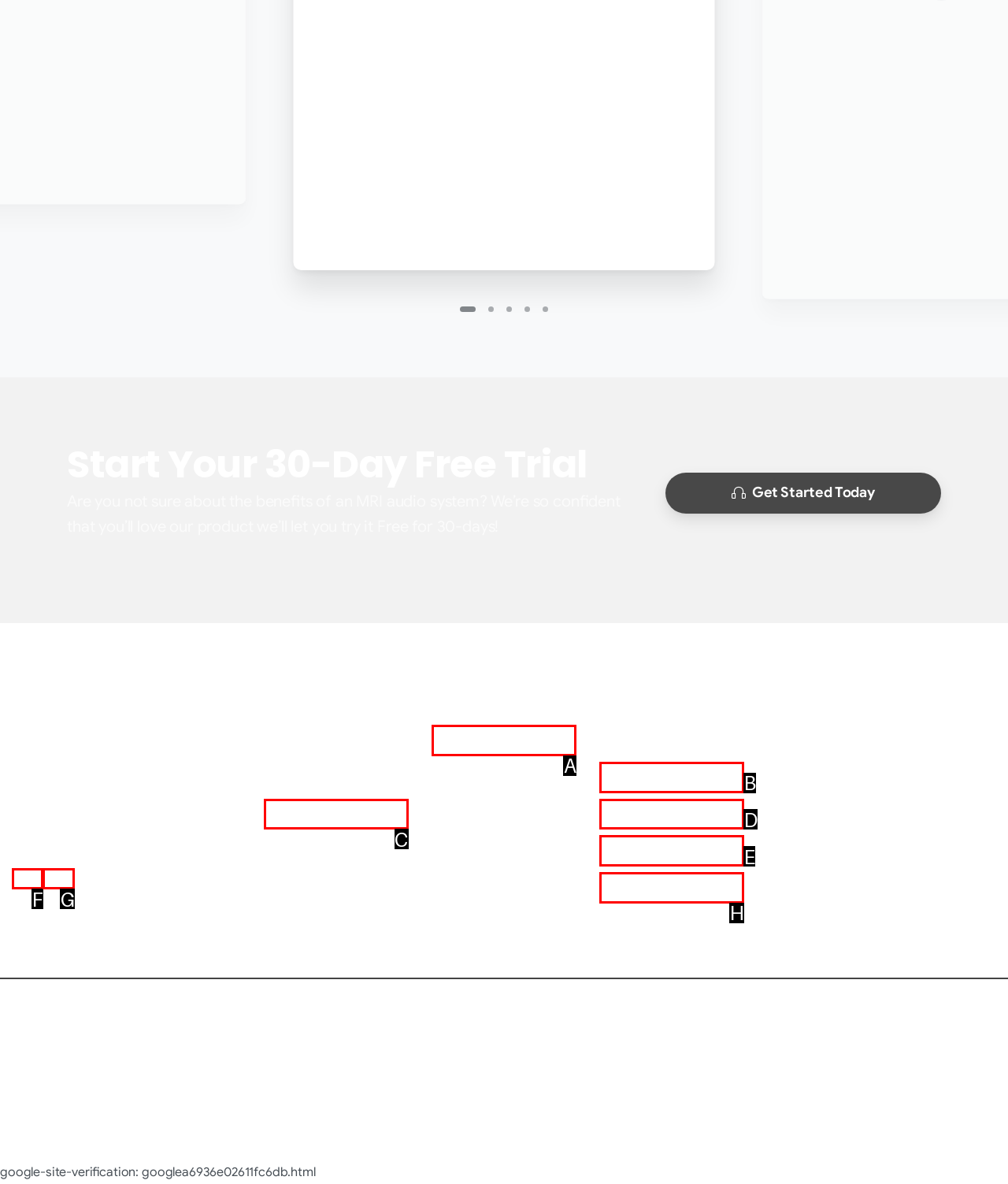What letter corresponds to the UI element described here: aria-label="pixicon-linkedin"
Reply with the letter from the options provided.

G